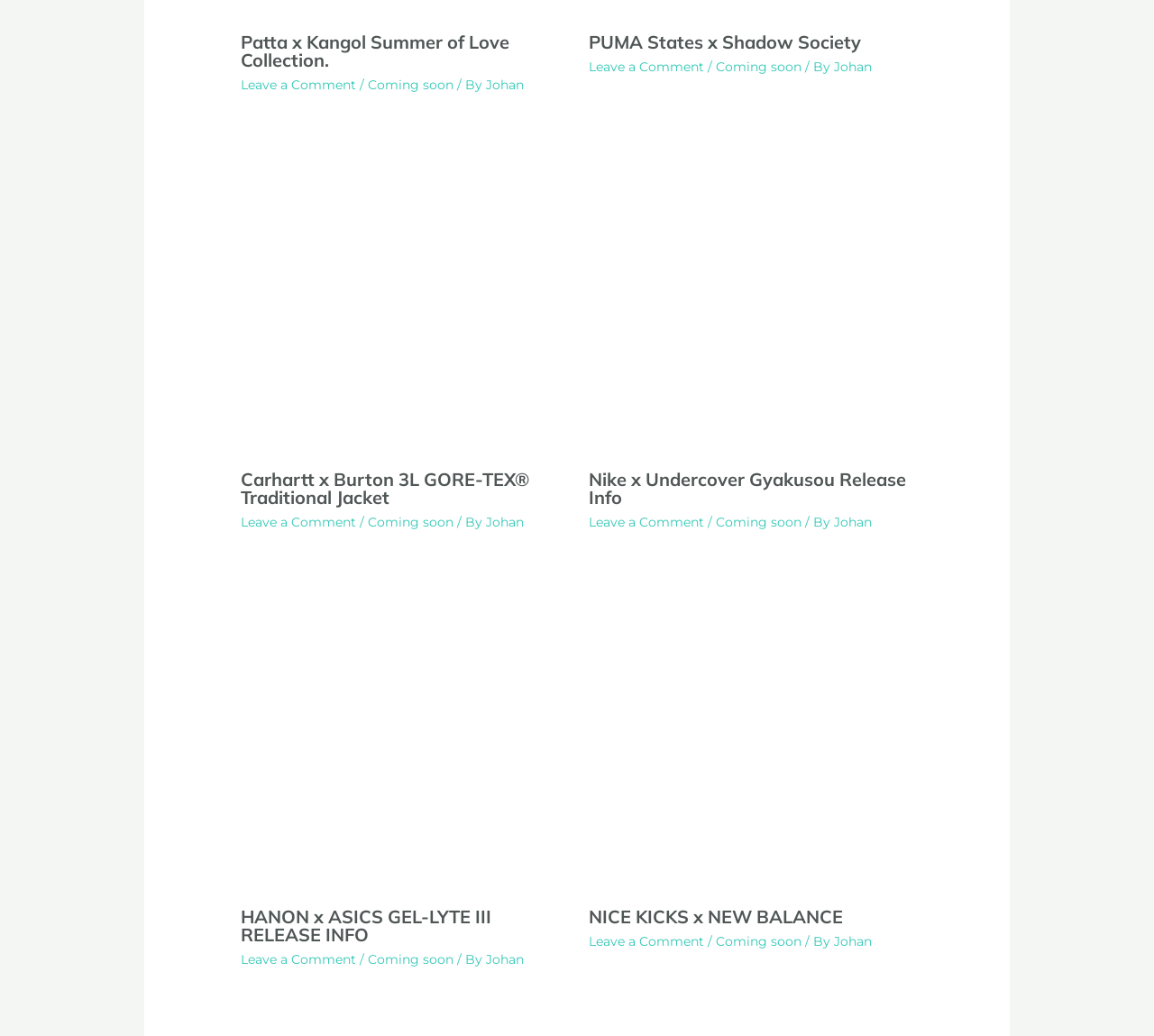Using the information from the screenshot, answer the following question thoroughly:
What is the title of the last article?

I looked at the last 'article' element [186] and found the 'heading' element [494] inside it, which contains the text 'NICE KICKS x NEW BALANCE'.